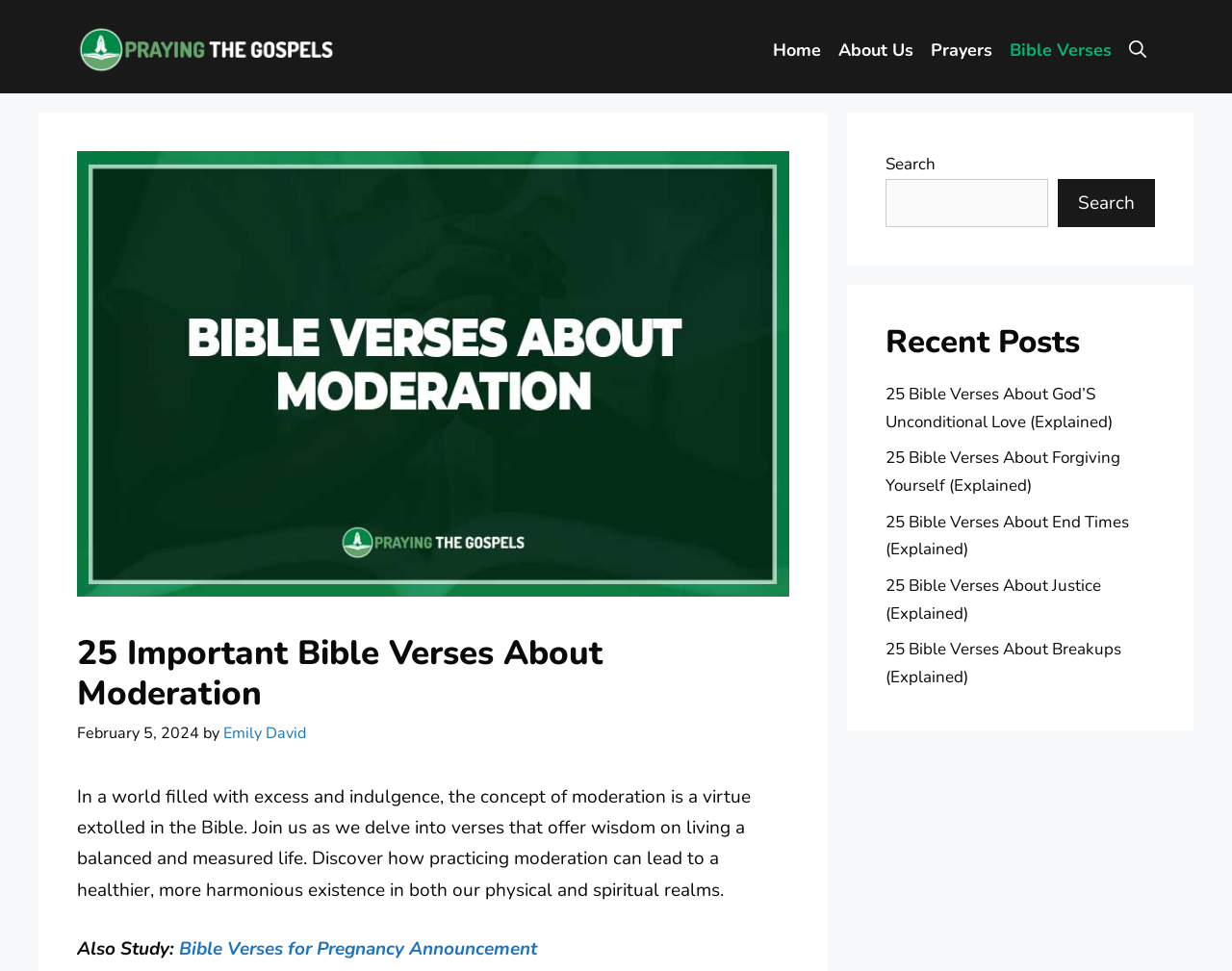How many links are in the primary navigation?
Provide a one-word or short-phrase answer based on the image.

5